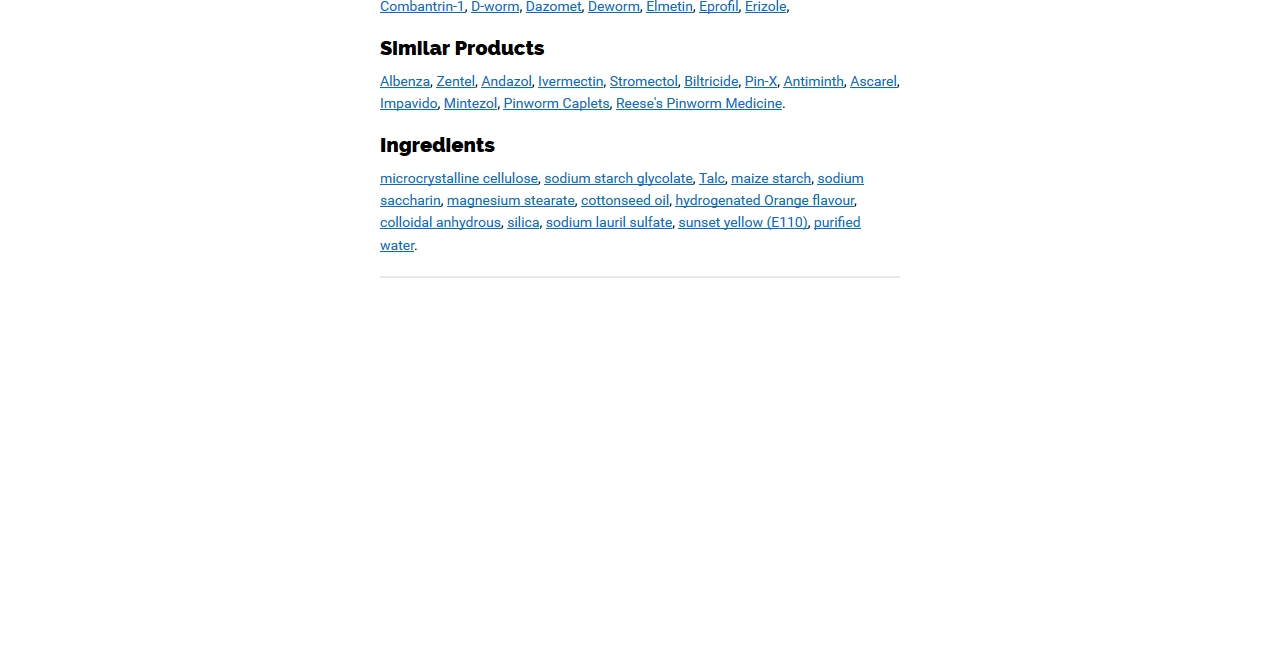Find the bounding box of the web element that fits this description: "Anniversary [8]".

None